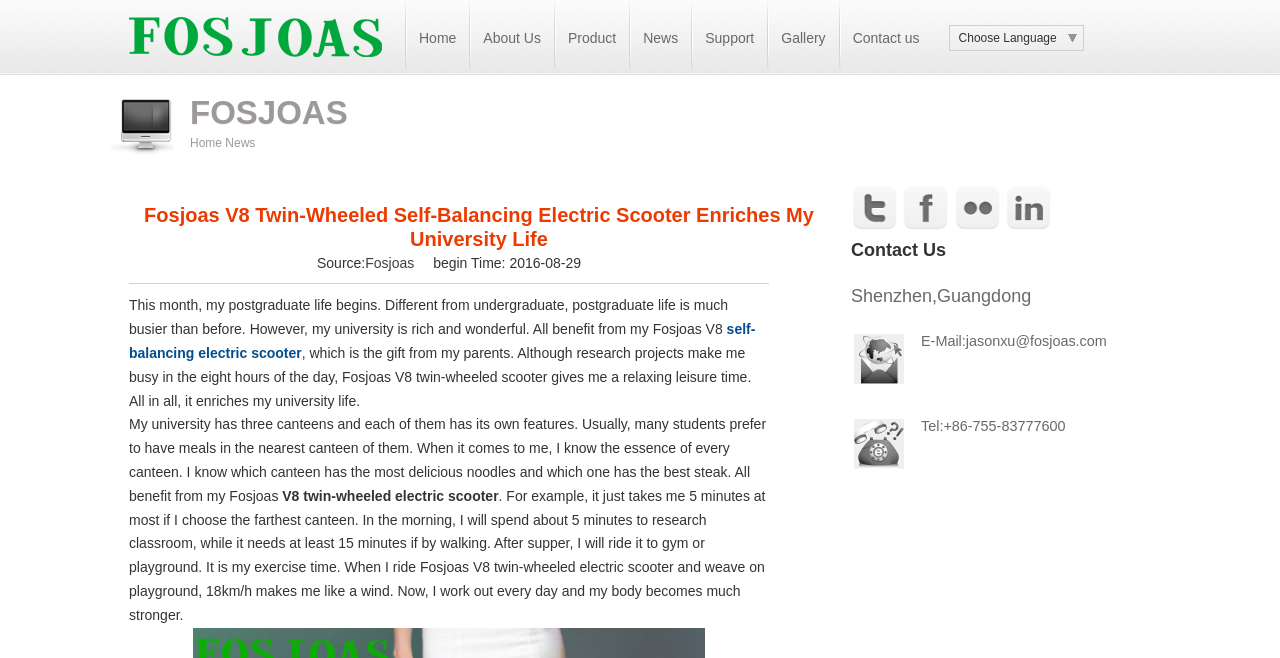What is the location of the company?
Answer the question with a single word or phrase, referring to the image.

Shenzhen, Guangdong